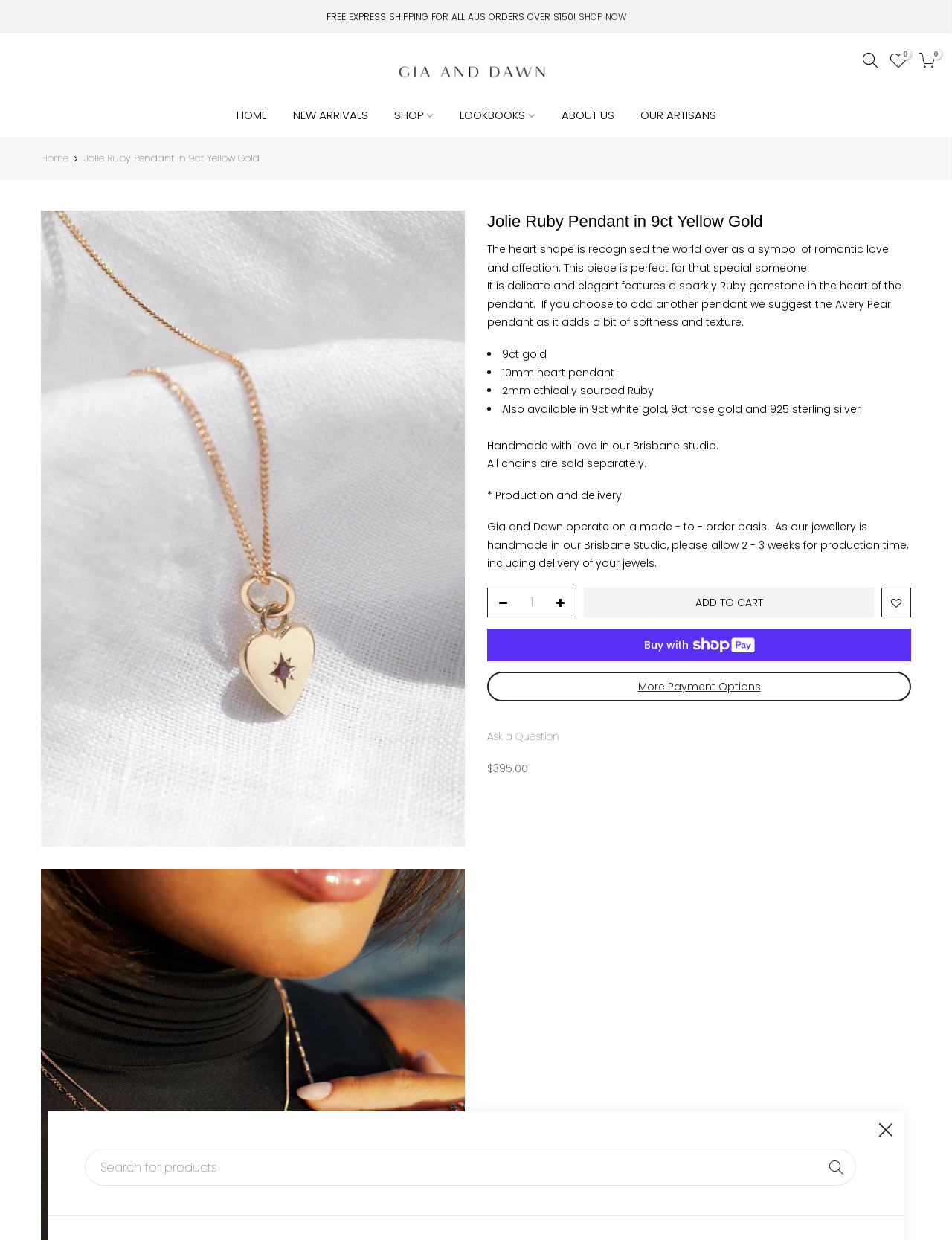What is the gemstone used in the pendant?
From the image, respond using a single word or phrase.

Ruby